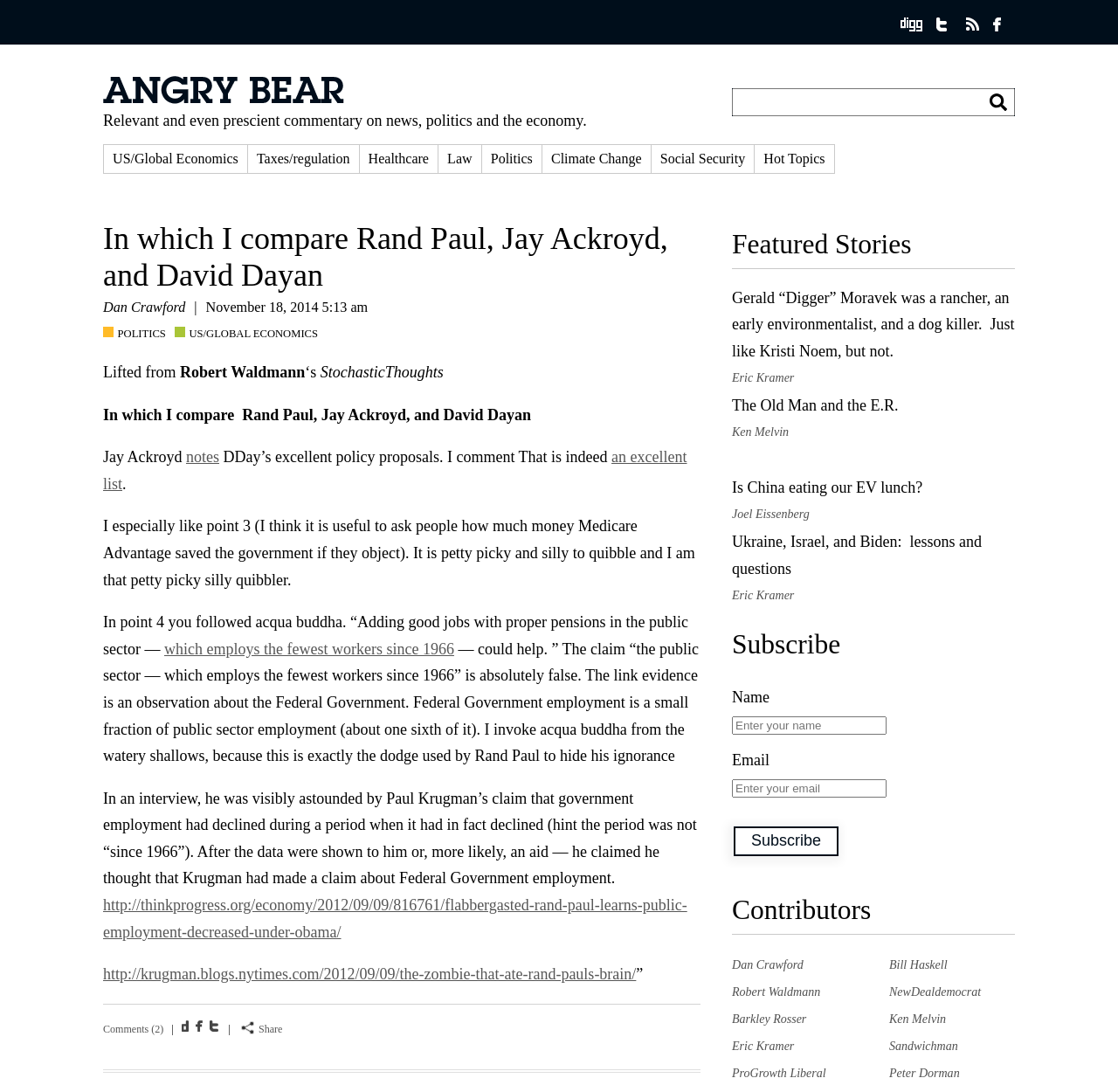Please find the bounding box coordinates of the clickable region needed to complete the following instruction: "Read the article 'In which I compare Rand Paul, Jay Ackroyd, and David Dayan'". The bounding box coordinates must consist of four float numbers between 0 and 1, i.e., [left, top, right, bottom].

[0.092, 0.203, 0.627, 0.269]